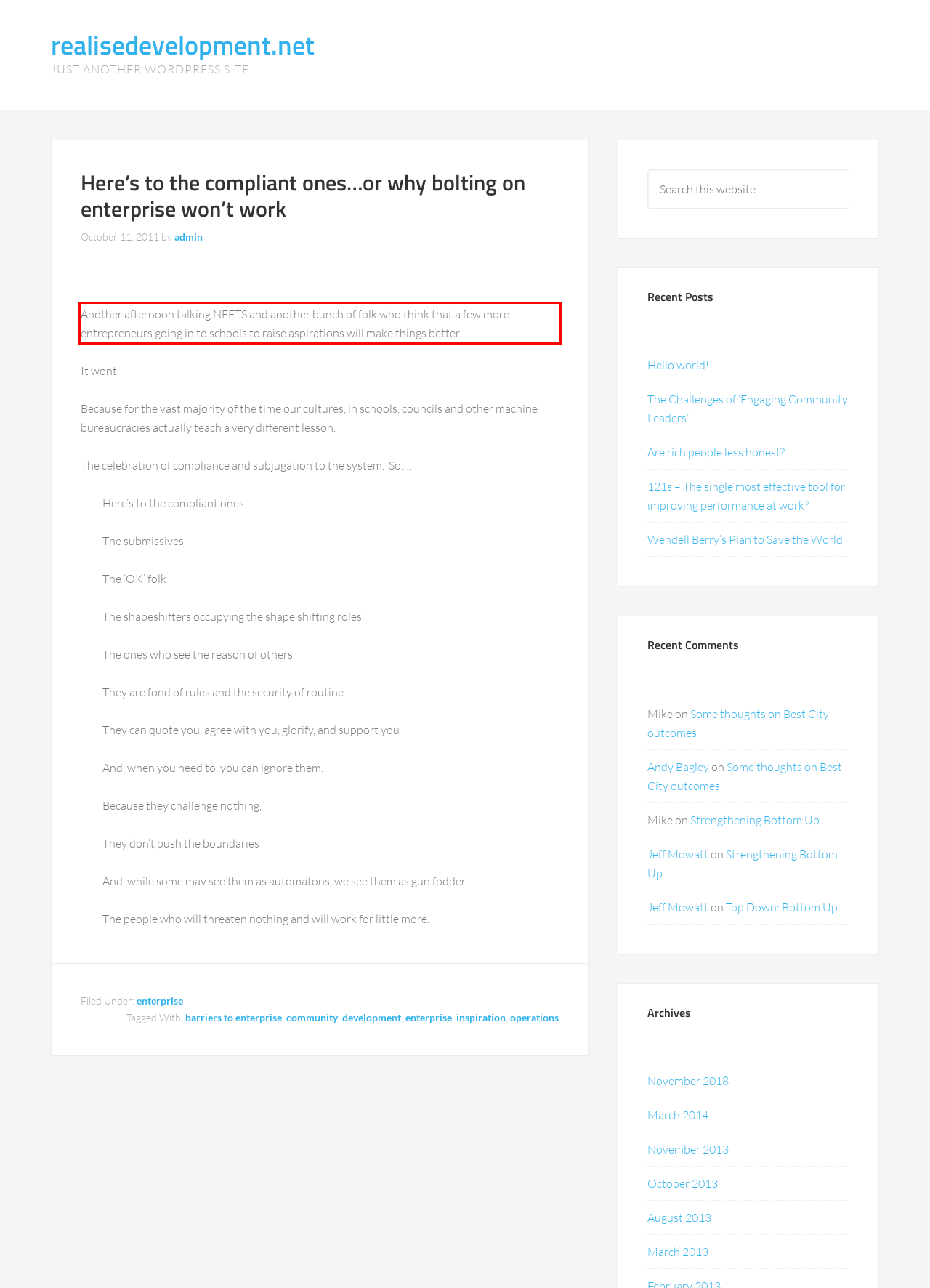Identify and transcribe the text content enclosed by the red bounding box in the given screenshot.

Another afternoon talking NEETS and another bunch of folk who think that a few more entrepreneurs going in to schools to raise aspirations will make things better.